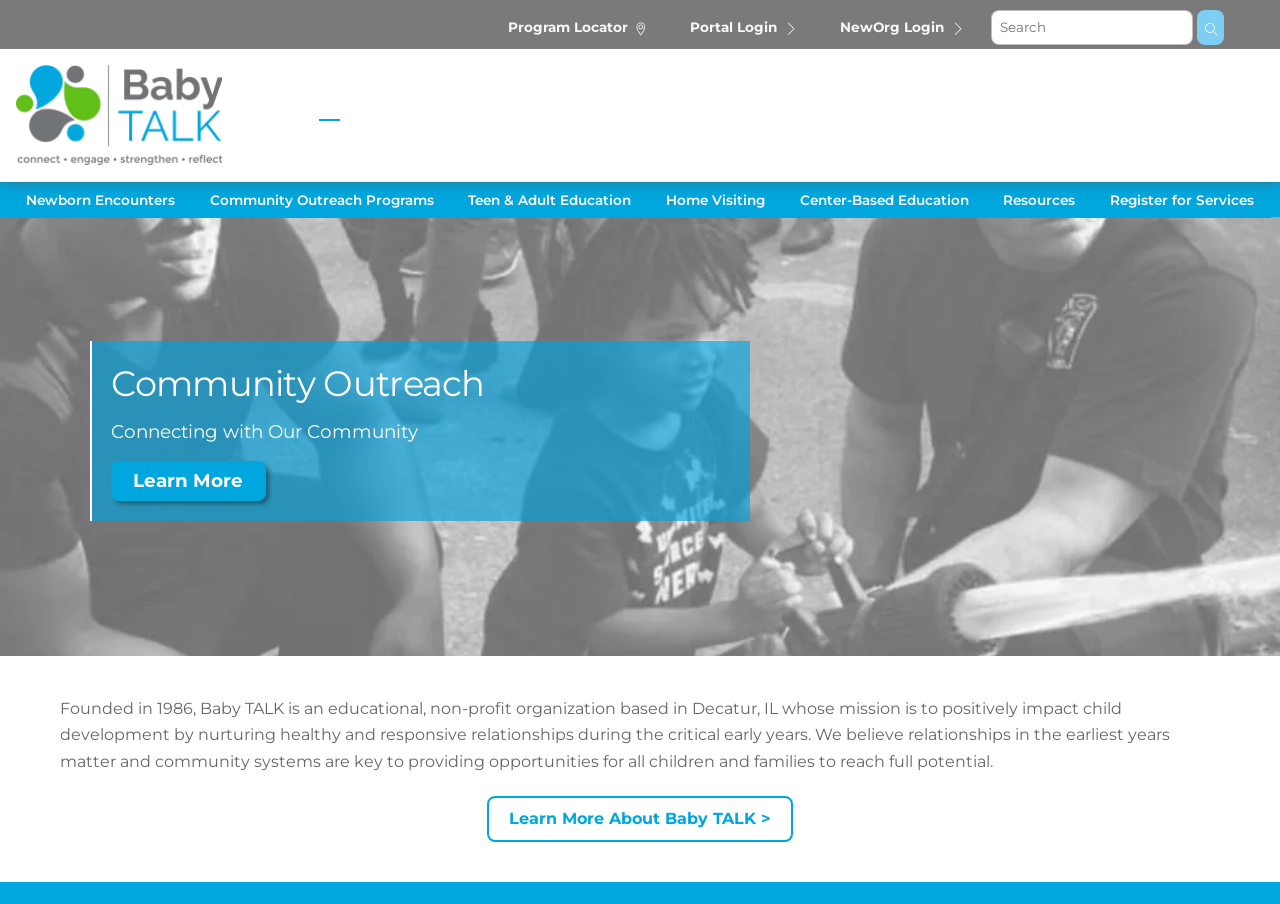Identify the bounding box coordinates for the element that needs to be clicked to fulfill this instruction: "Register for Services". Provide the coordinates in the format of four float numbers between 0 and 1: [left, top, right, bottom].

[0.854, 0.202, 0.993, 0.241]